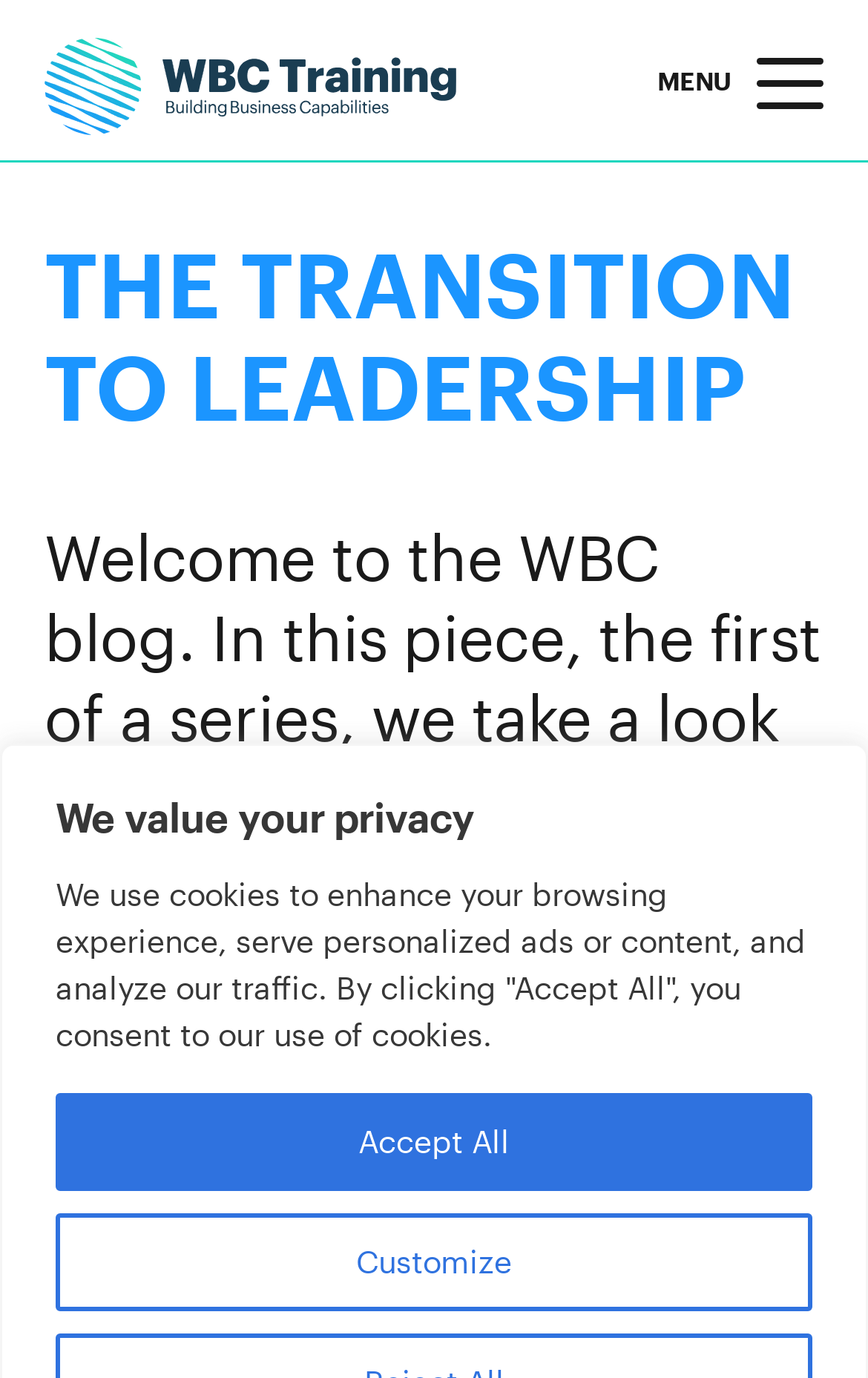Please provide a short answer using a single word or phrase for the question:
What is the position of the search button?

Bottom left